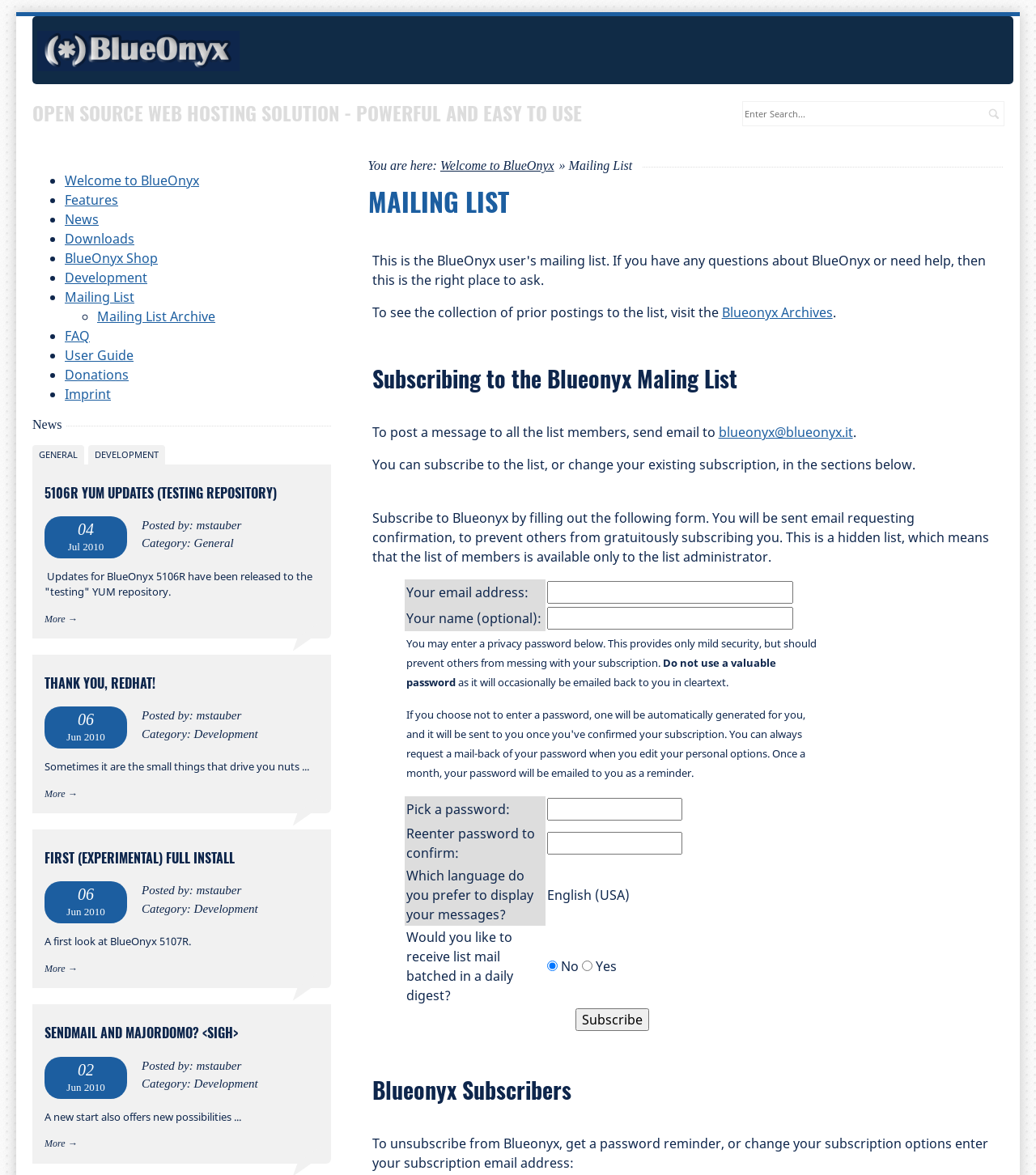Offer a comprehensive description of the webpage’s content and structure.

The webpage is titled "Mailing List - BlueOnyx" and has a prominent header section at the top with a logo and a search bar. Below the header, there are two links, "Skip to navigation" and "Skip to content", which are likely accessibility features.

The main content area is divided into two sections. On the left side, there is a navigation menu with several links, including "Welcome to BlueOnyx", "Features", "News", "Downloads", "BlueOnyx Shop", "Development", and "Mailing List". These links are marked with bullet points and are stacked vertically.

On the right side, there is a large section dedicated to the mailing list. It has a heading "MAILING LIST" and a brief introduction to the list, explaining its purpose and how to use it. Below the introduction, there are three sections: "Subscribing to the Blueonyx Maling List", "To post a message to all the list members", and a subscription form.

The subscription form is a long, vertical layout with several fields, including "Your email address", "Your name (optional)", "Pick a password", "Reenter password to confirm", "Which language do you prefer to display your messages?", and "Would you like to receive list mail batched in a daily digest?". Each field has a corresponding text box or radio button. At the bottom of the form, there is a "Subscribe" button.

Throughout the page, there are several links to other pages, including "Blueonyx Archives" and "blueonyx@blueonyx.it". The overall layout is clean and easy to navigate, with clear headings and concise text.